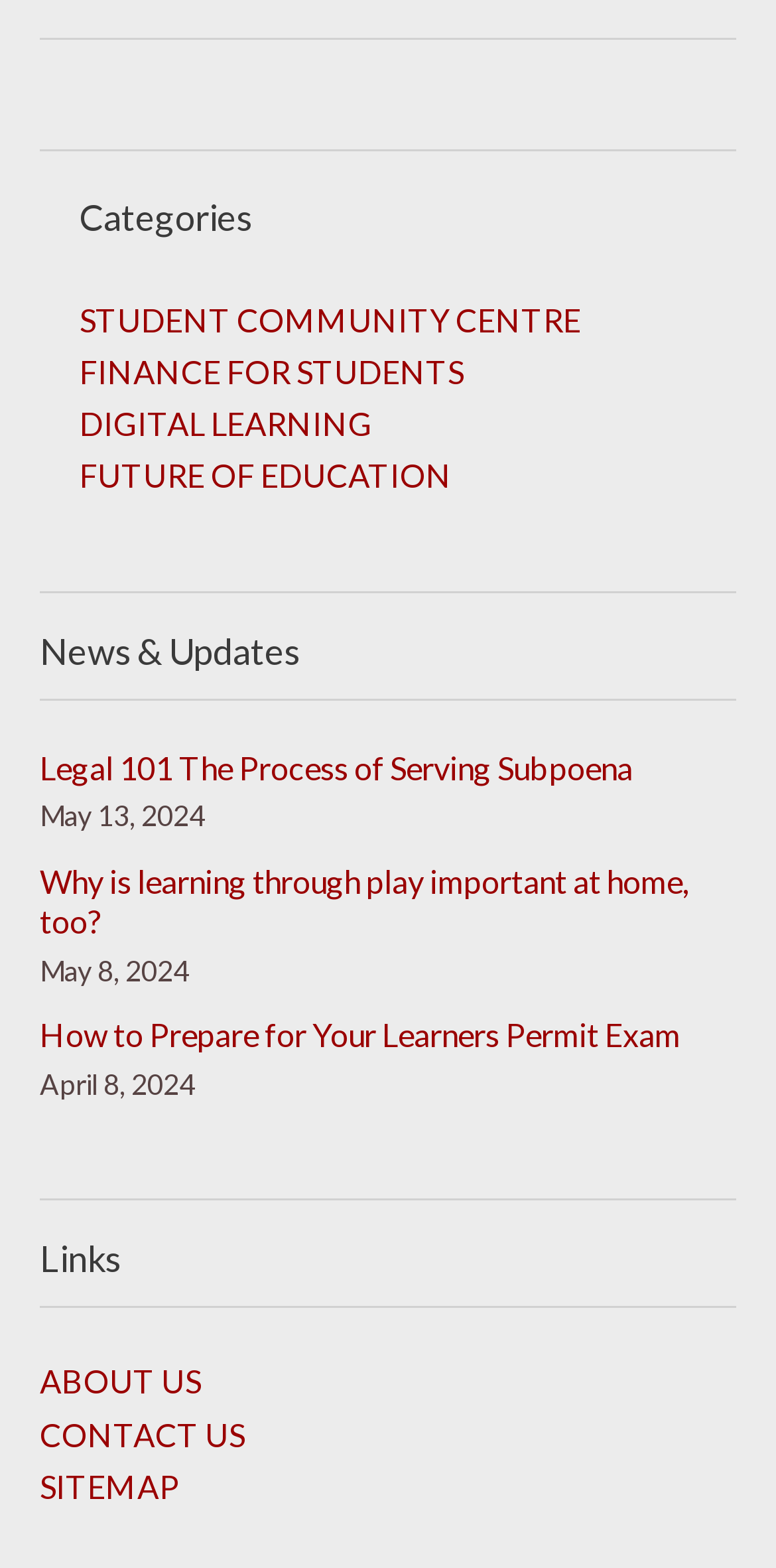What is the date of the article 'How to Prepare for Your Learners Permit Exam'?
Please use the visual content to give a single word or phrase answer.

April 8, 2024